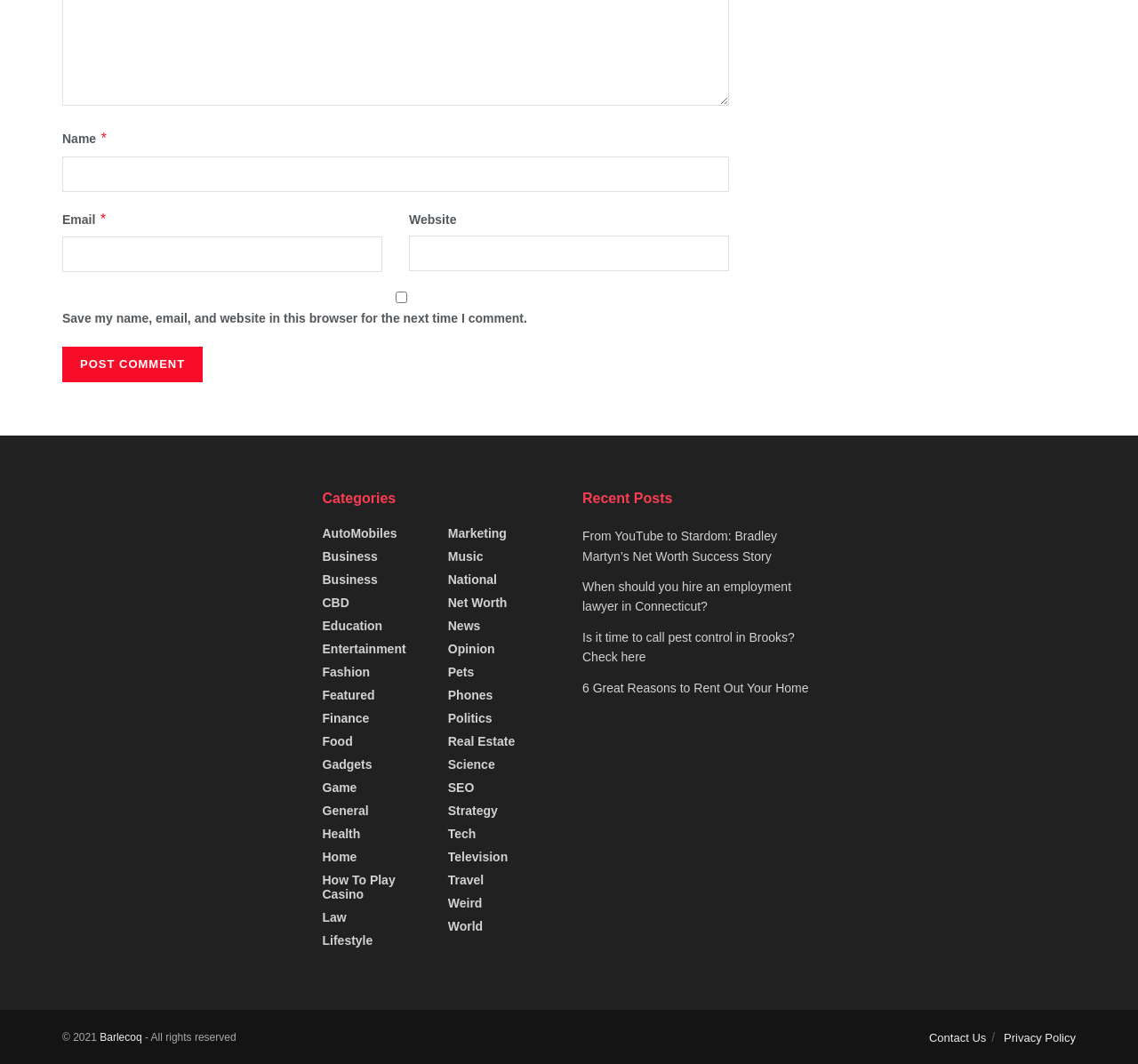Locate the bounding box coordinates of the element to click to perform the following action: 'Select the 'AutoMobiles' category'. The coordinates should be given as four float values between 0 and 1, in the form of [left, top, right, bottom].

[0.283, 0.495, 0.349, 0.508]